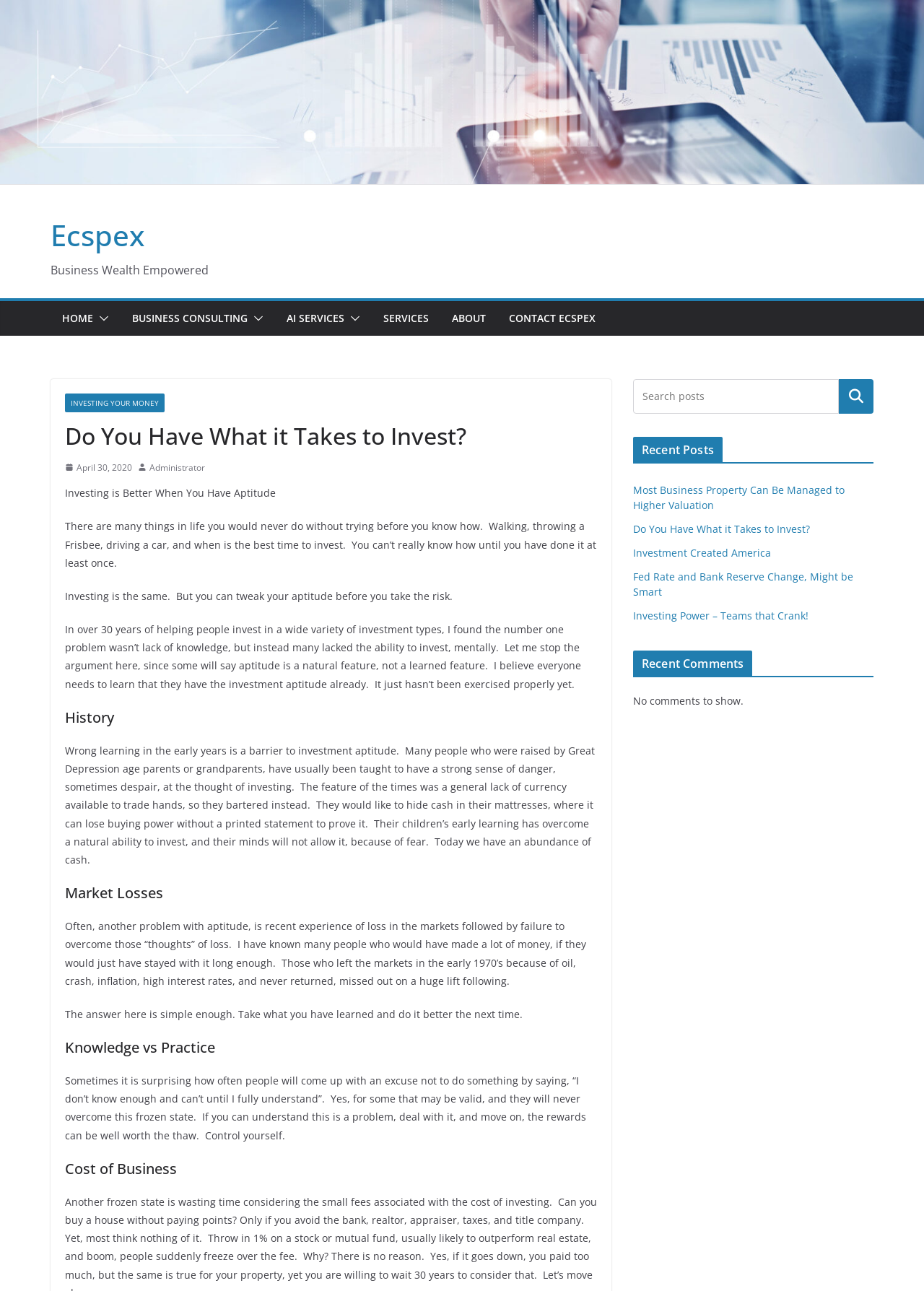What is the topic of the main article?
Carefully analyze the image and provide a thorough answer to the question.

The main article on the webpage is about investing, and it discusses the importance of aptitude in investing, and how people can overcome their fears and lack of knowledge to invest successfully.